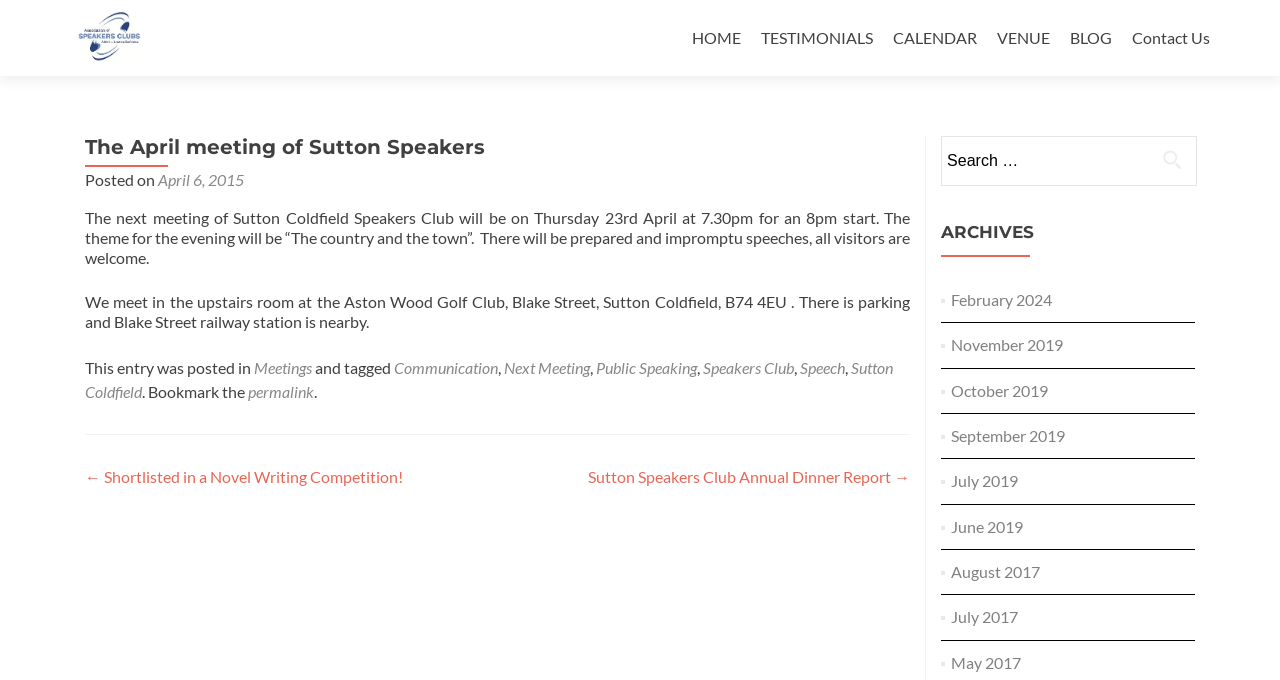Please determine the bounding box coordinates of the area that needs to be clicked to complete this task: 'Click on the HOME link'. The coordinates must be four float numbers between 0 and 1, formatted as [left, top, right, bottom].

[0.541, 0.029, 0.579, 0.081]